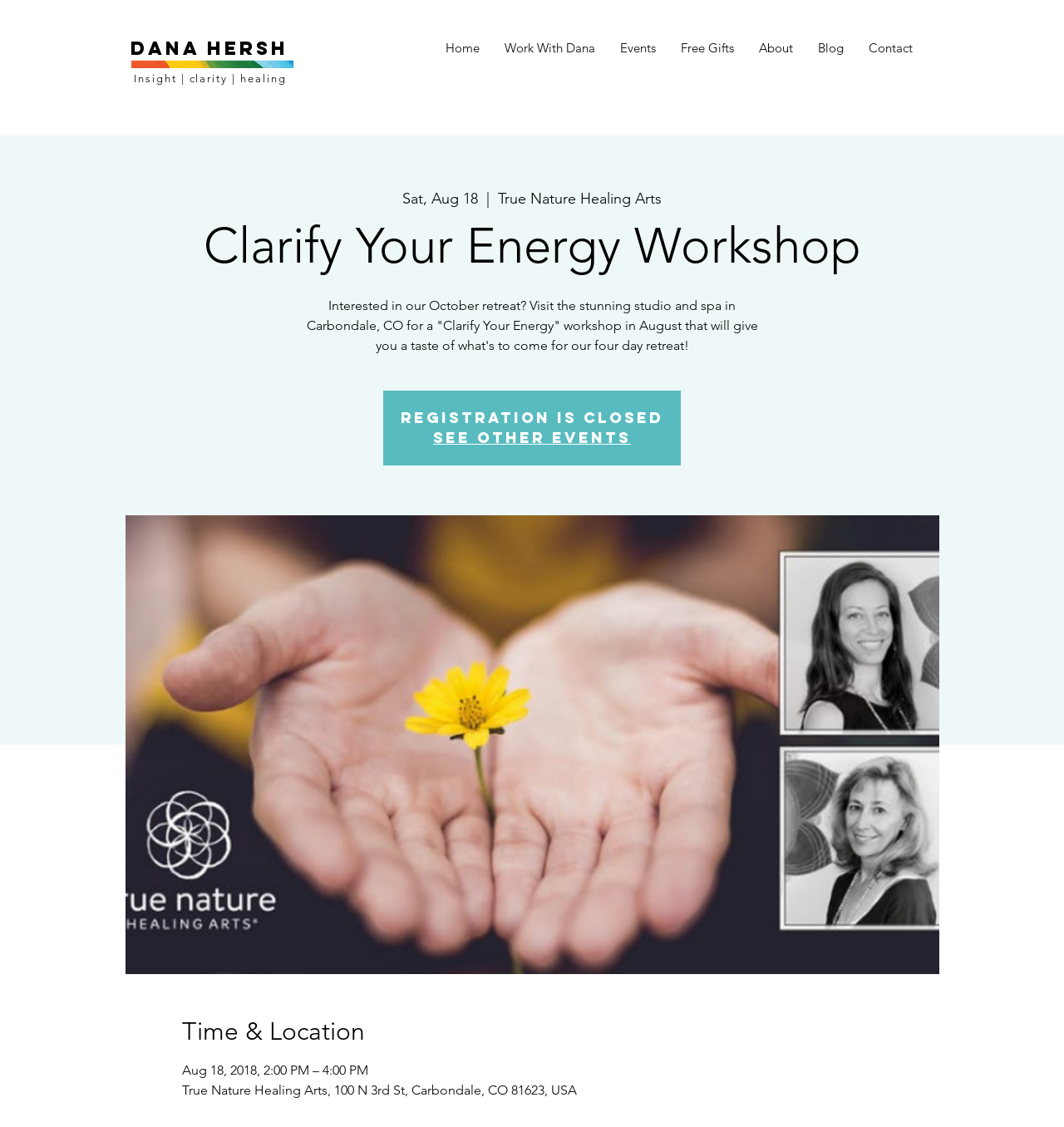Can you determine the bounding box coordinates of the area that needs to be clicked to fulfill the following instruction: "Check the 'Events' section"?

[0.571, 0.024, 0.628, 0.061]